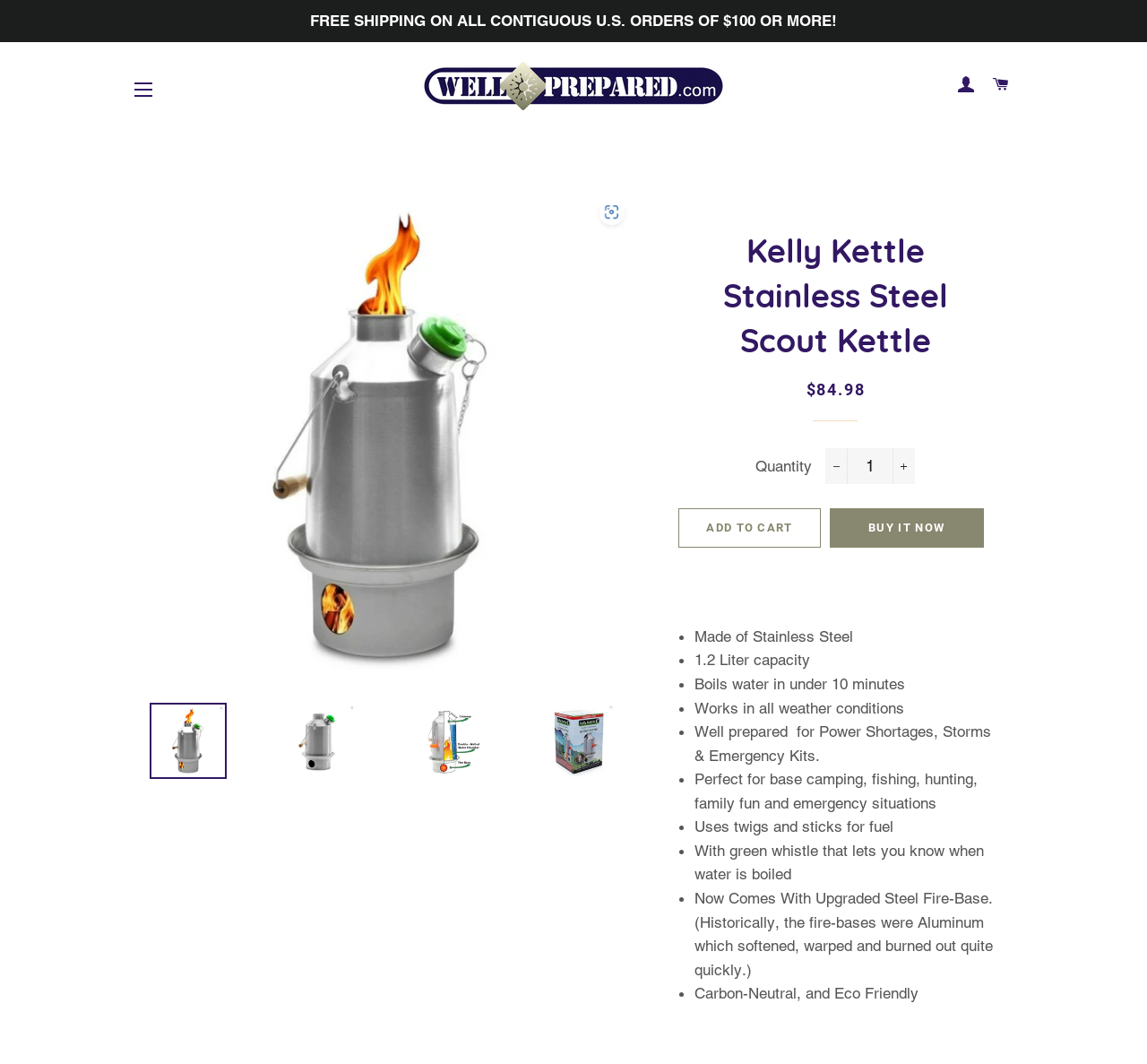Give a short answer to this question using one word or a phrase:
What is the material of the Kelly Kettle?

Stainless Steel